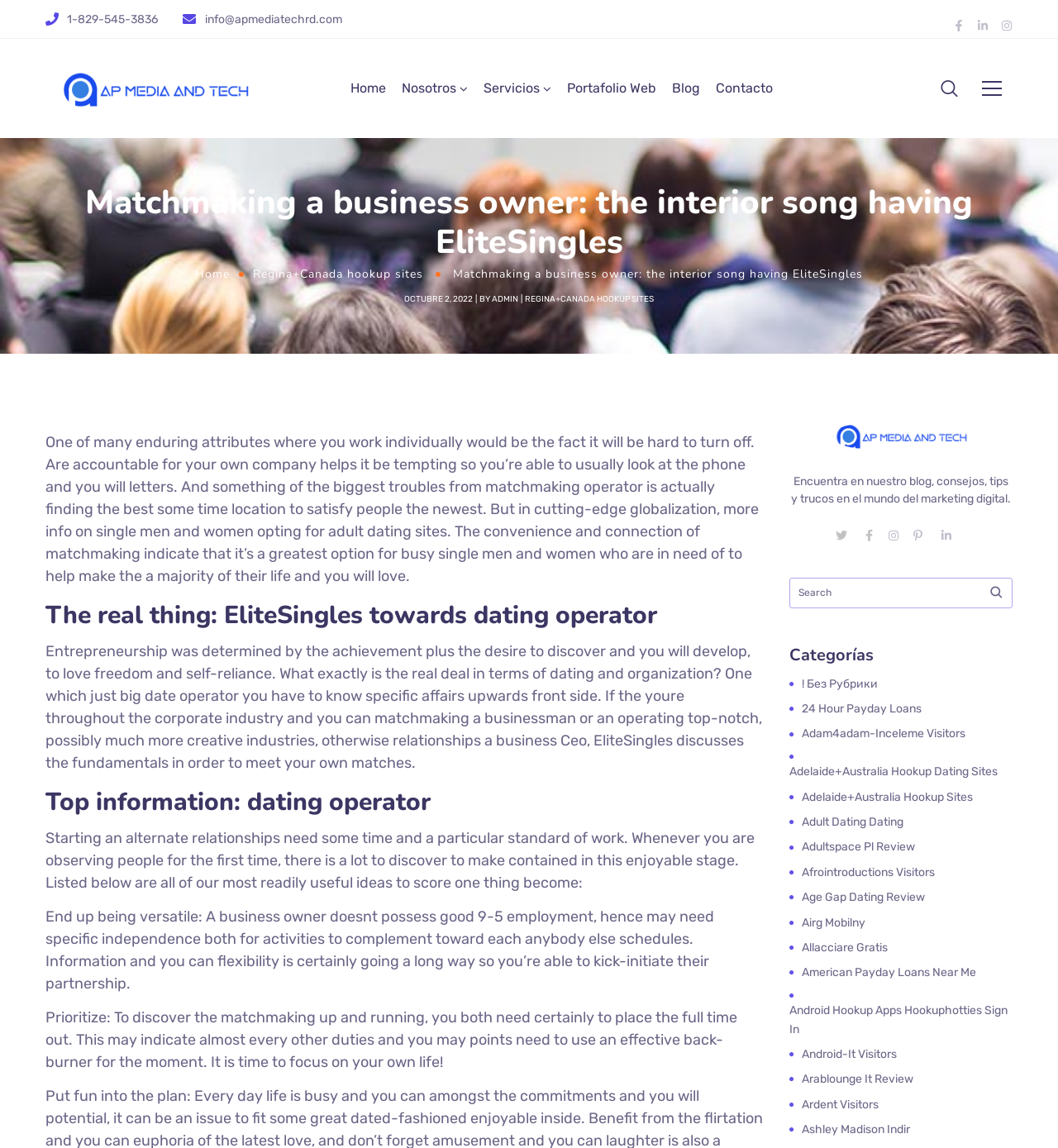Can you specify the bounding box coordinates of the area that needs to be clicked to fulfill the following instruction: "Subscribe to our newsletter"?

None